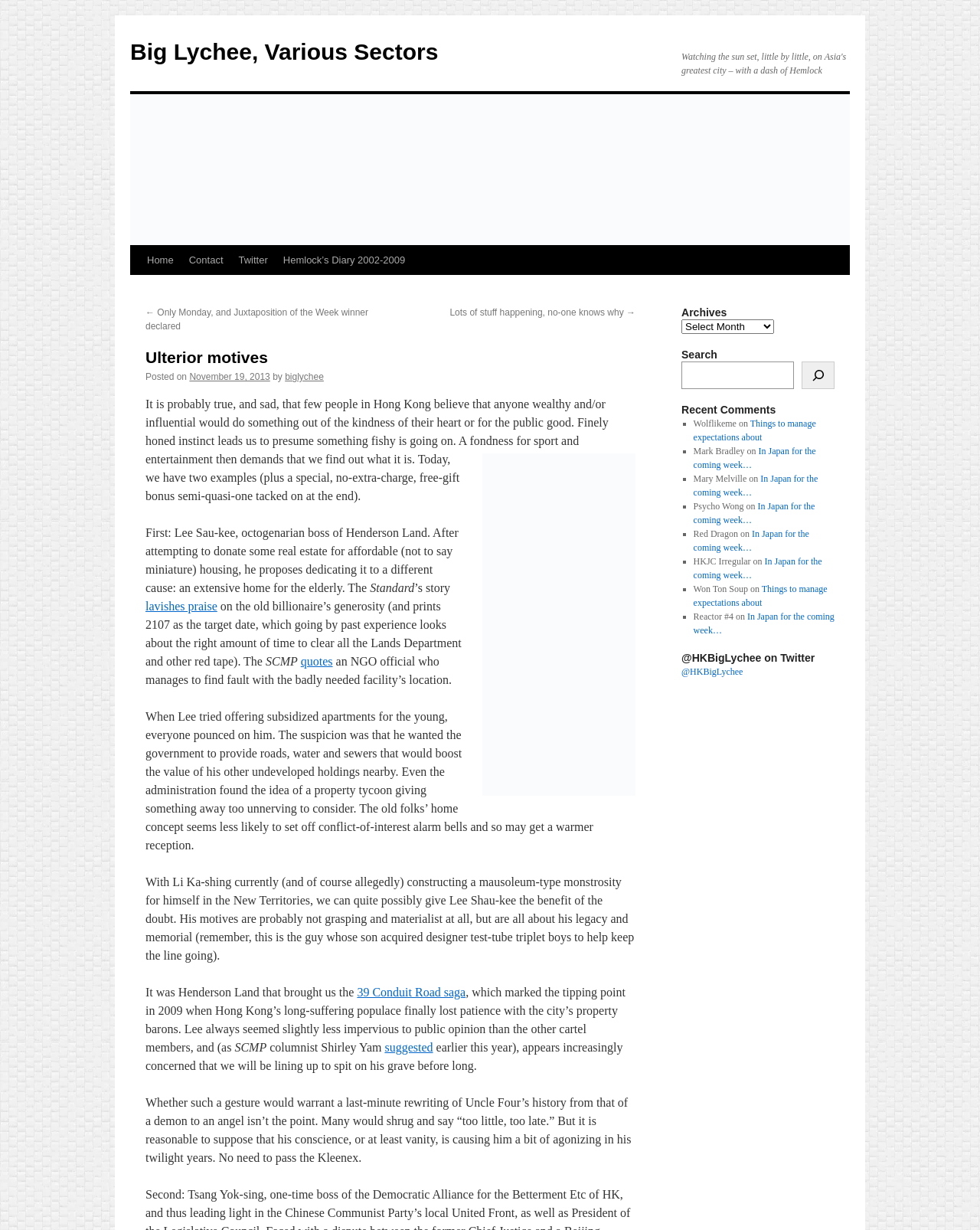Identify the bounding box coordinates of the clickable region necessary to fulfill the following instruction: "Check the recent comments". The bounding box coordinates should be four float numbers between 0 and 1, i.e., [left, top, right, bottom].

[0.695, 0.328, 0.852, 0.339]